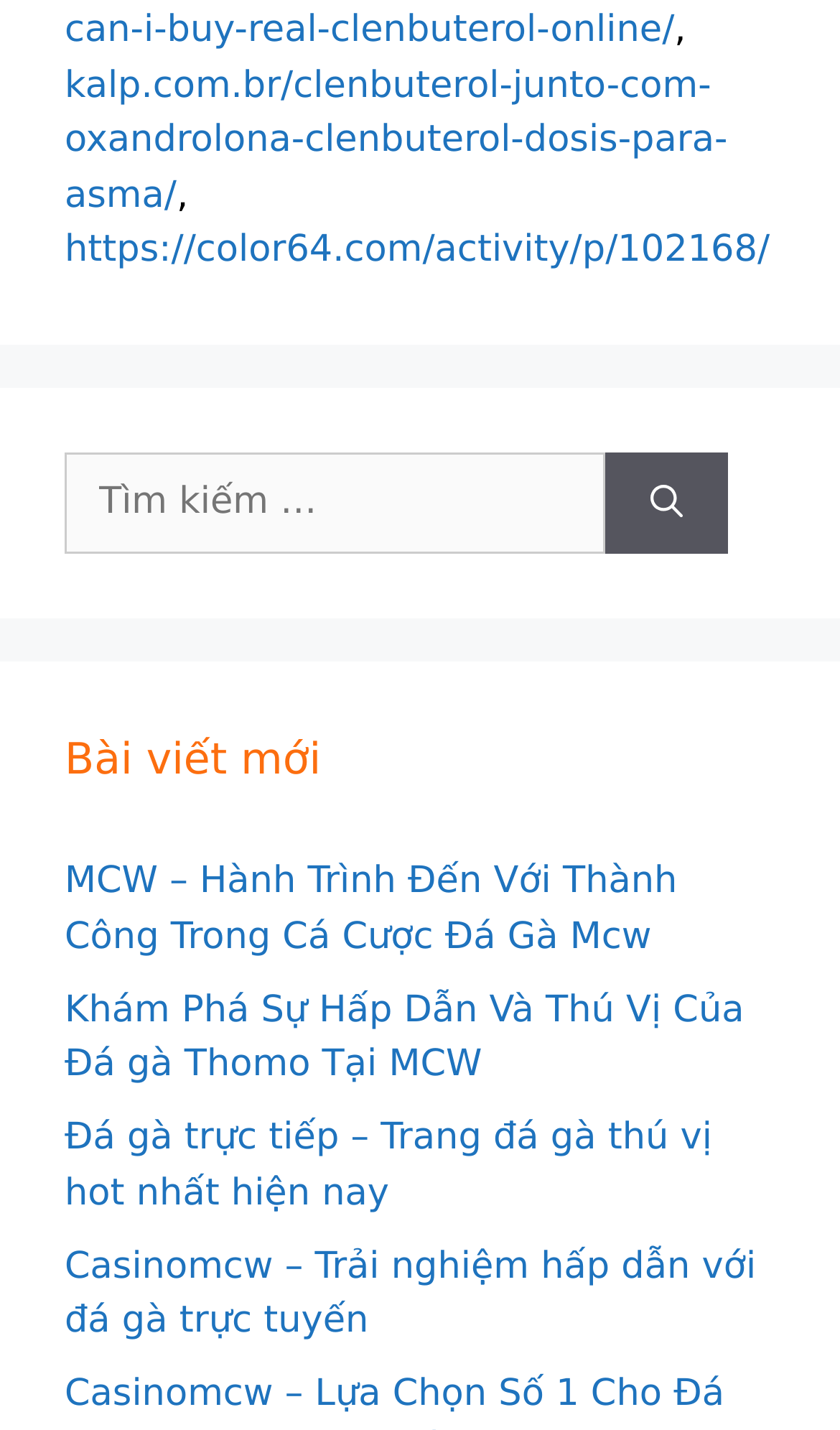Pinpoint the bounding box coordinates of the clickable element needed to complete the instruction: "Check the third post". The coordinates should be provided as four float numbers between 0 and 1: [left, top, right, bottom].

[0.077, 0.781, 0.848, 0.85]